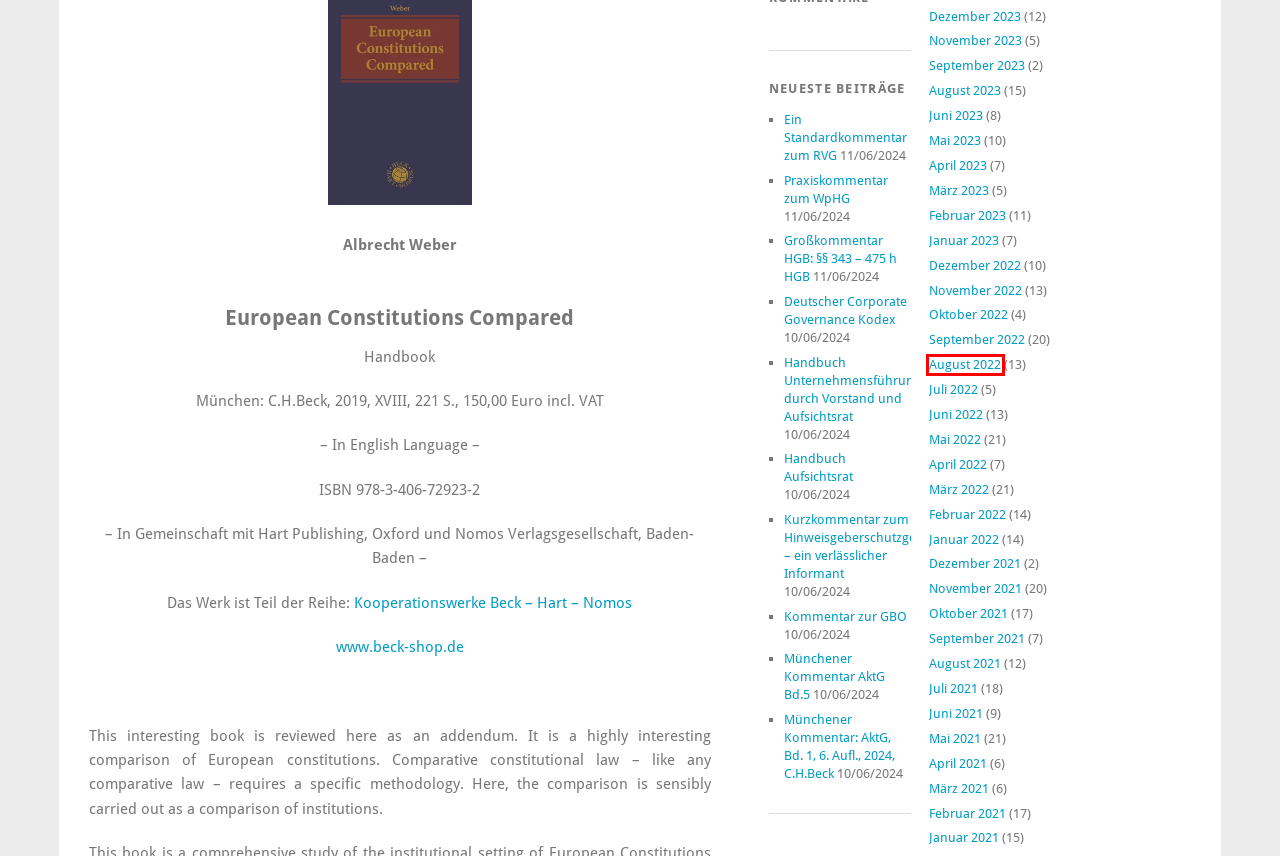You have a screenshot of a webpage with a red bounding box around an element. Choose the best matching webpage description that would appear after clicking the highlighted element. Here are the candidates:
A. Mai | 2022 |
B. Dezember | 2023 |
C. Deutscher Corporate Governance Kodex |
D. Mai | 2021 |
E. Großkommentar HGB: §§ 343 – 475 h HGB |
F. Handbuch Aufsichtsrat |
G. November | 2022 |
H. August | 2022 |

H